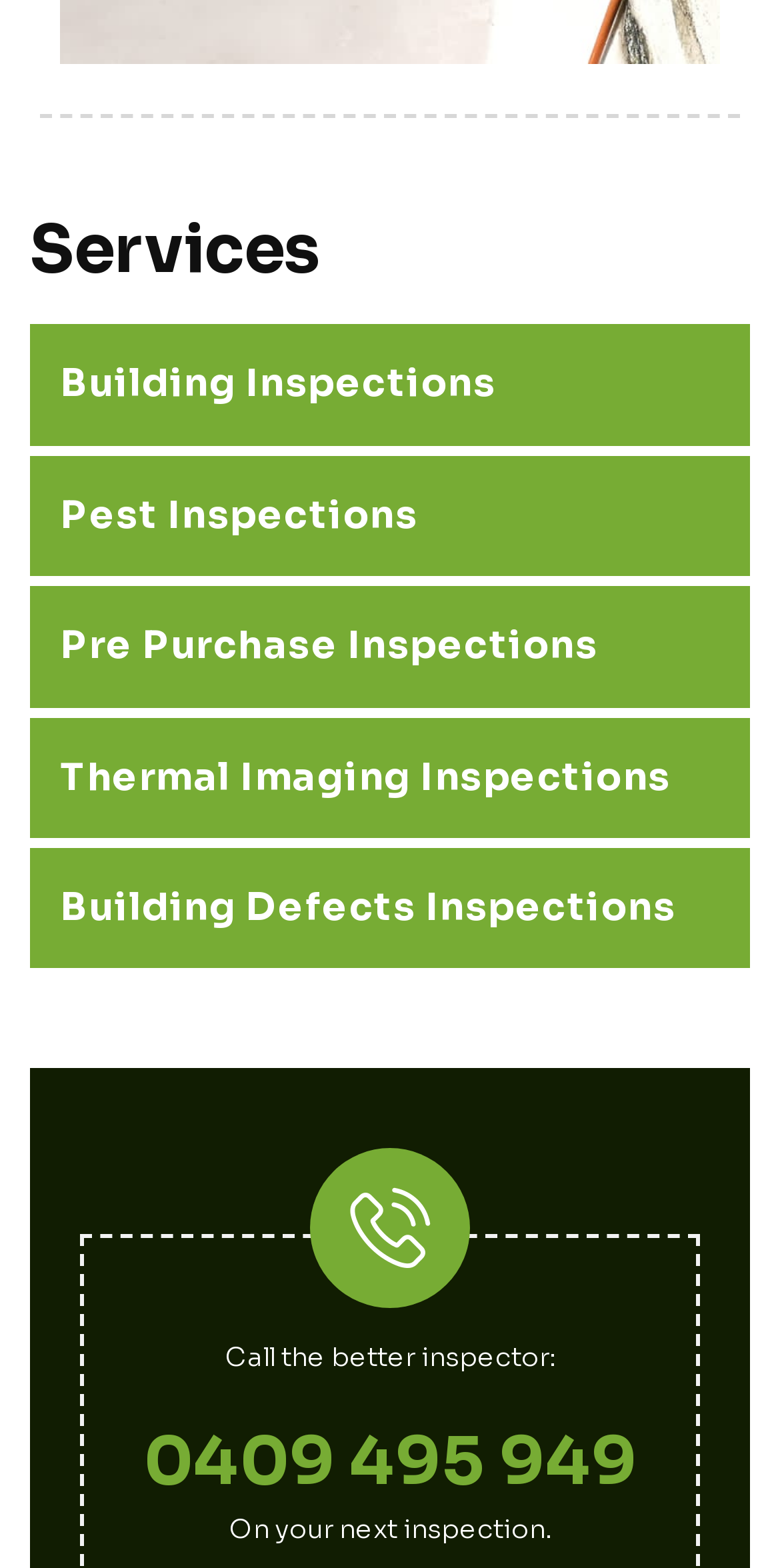What is the phone number to call?
Answer the question in as much detail as possible.

I found the heading element '0409 495 949' with a bounding box coordinate of [0.108, 0.906, 0.892, 0.96], which indicates that it is the phone number to call.